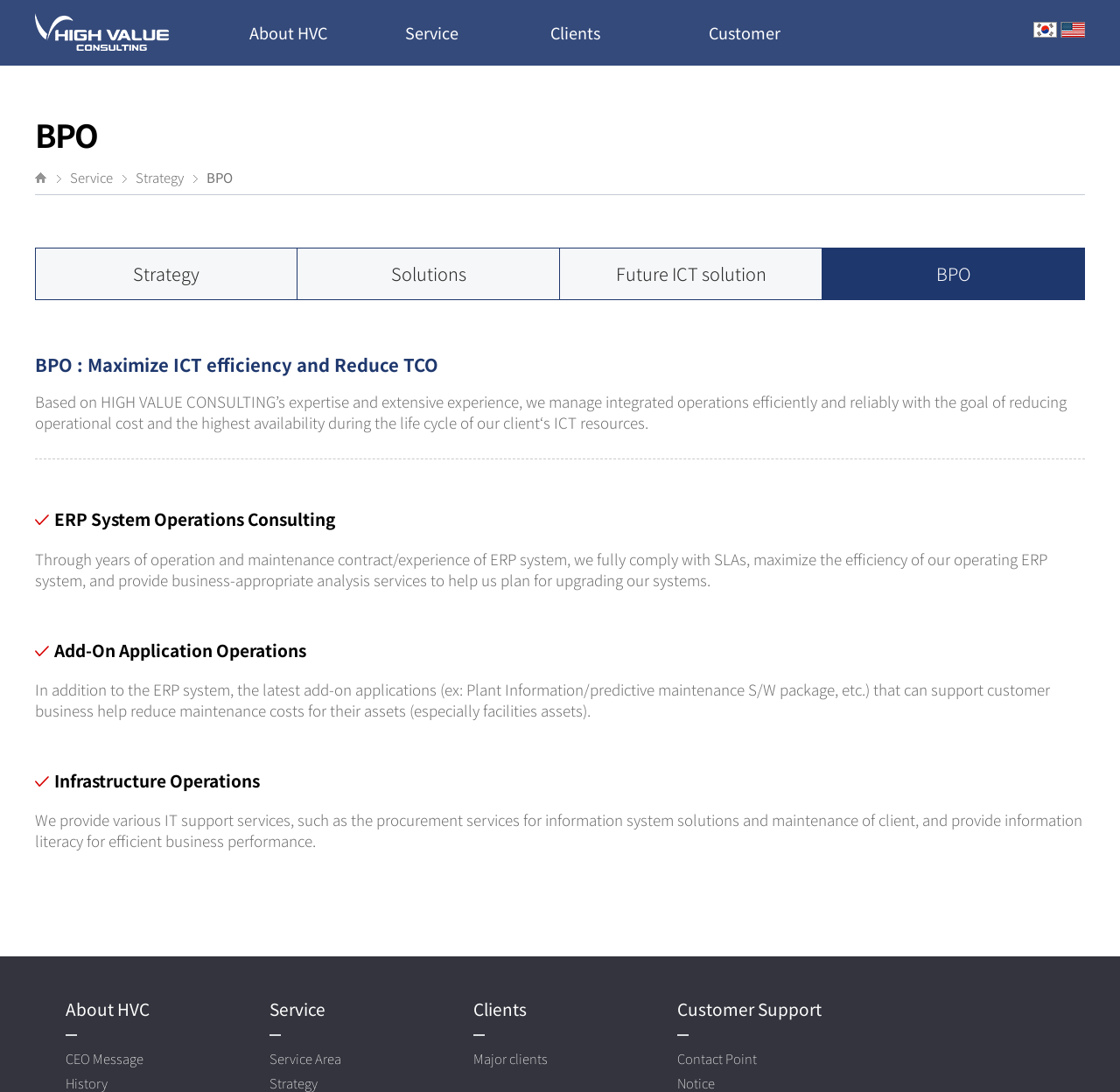Please provide the bounding box coordinates for the element that needs to be clicked to perform the following instruction: "Click on CEO Message". The coordinates should be given as four float numbers between 0 and 1, i.e., [left, top, right, bottom].

[0.059, 0.961, 0.128, 0.977]